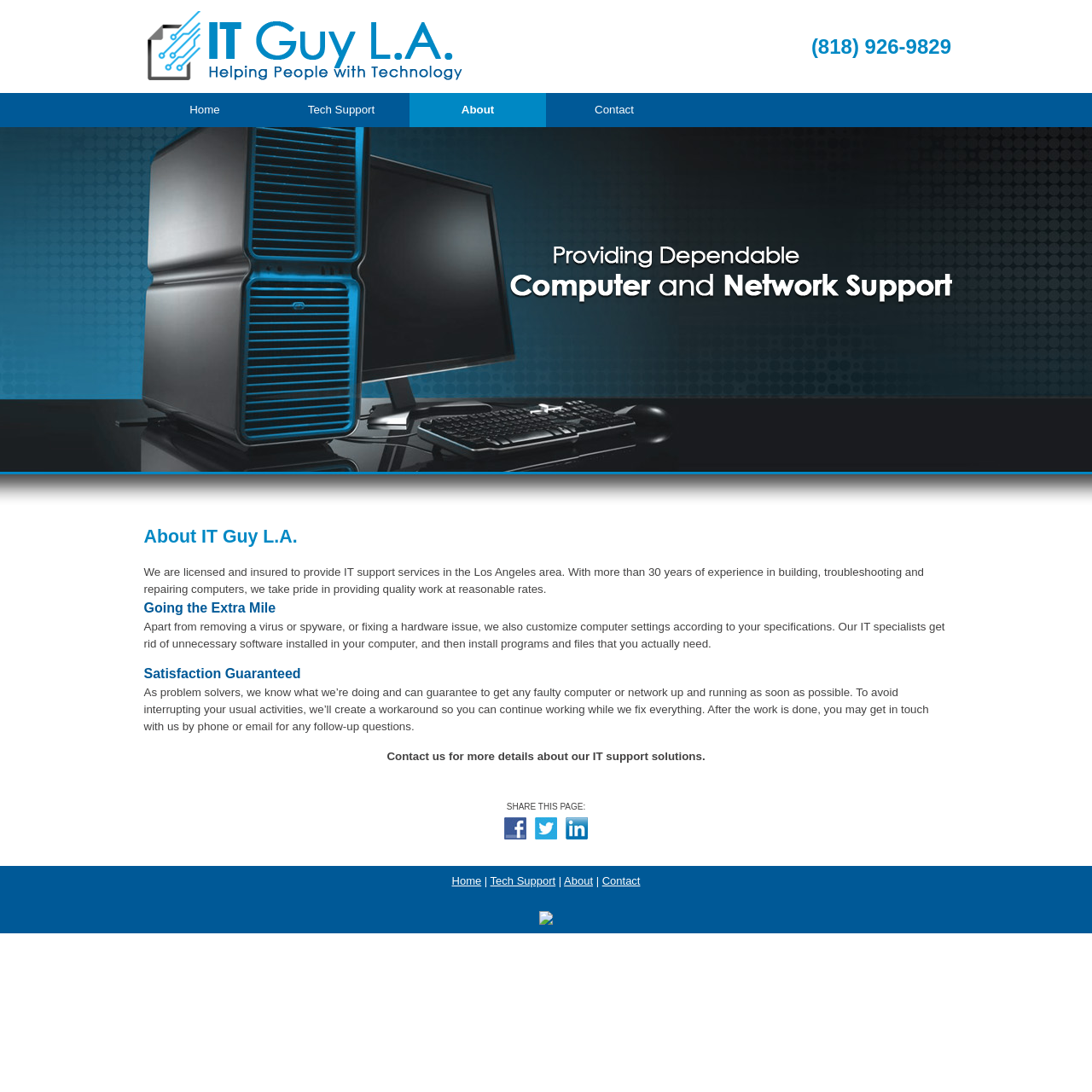What social media platforms can you share this page on?
Offer a detailed and exhaustive answer to the question.

The social media platforms can be found at the bottom of the webpage, which are Facebook, Twitter, and Linkedin icons.